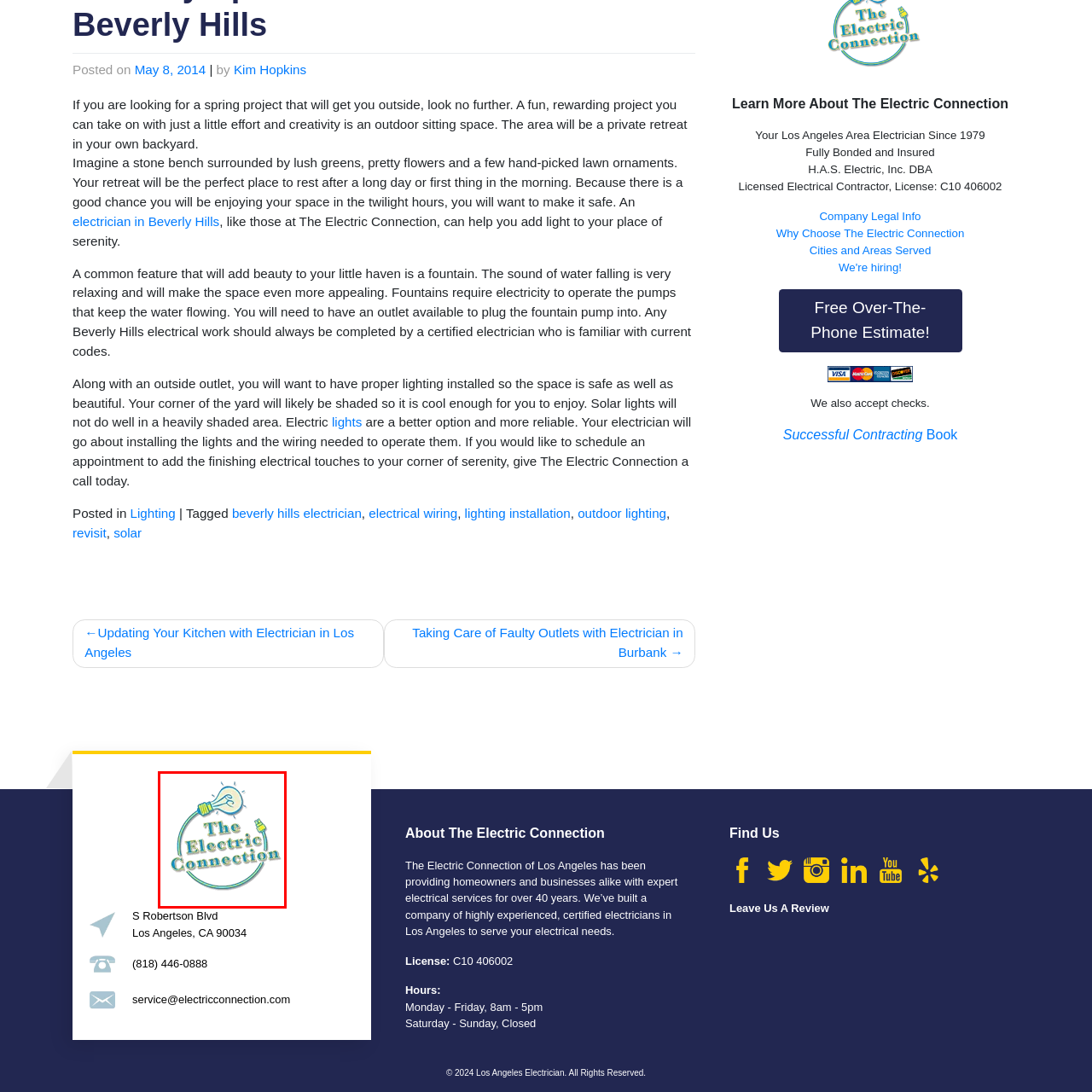Examine the image indicated by the red box and respond with a single word or phrase to the following question:
What type of clients does the company serve?

Homeowners and businesses